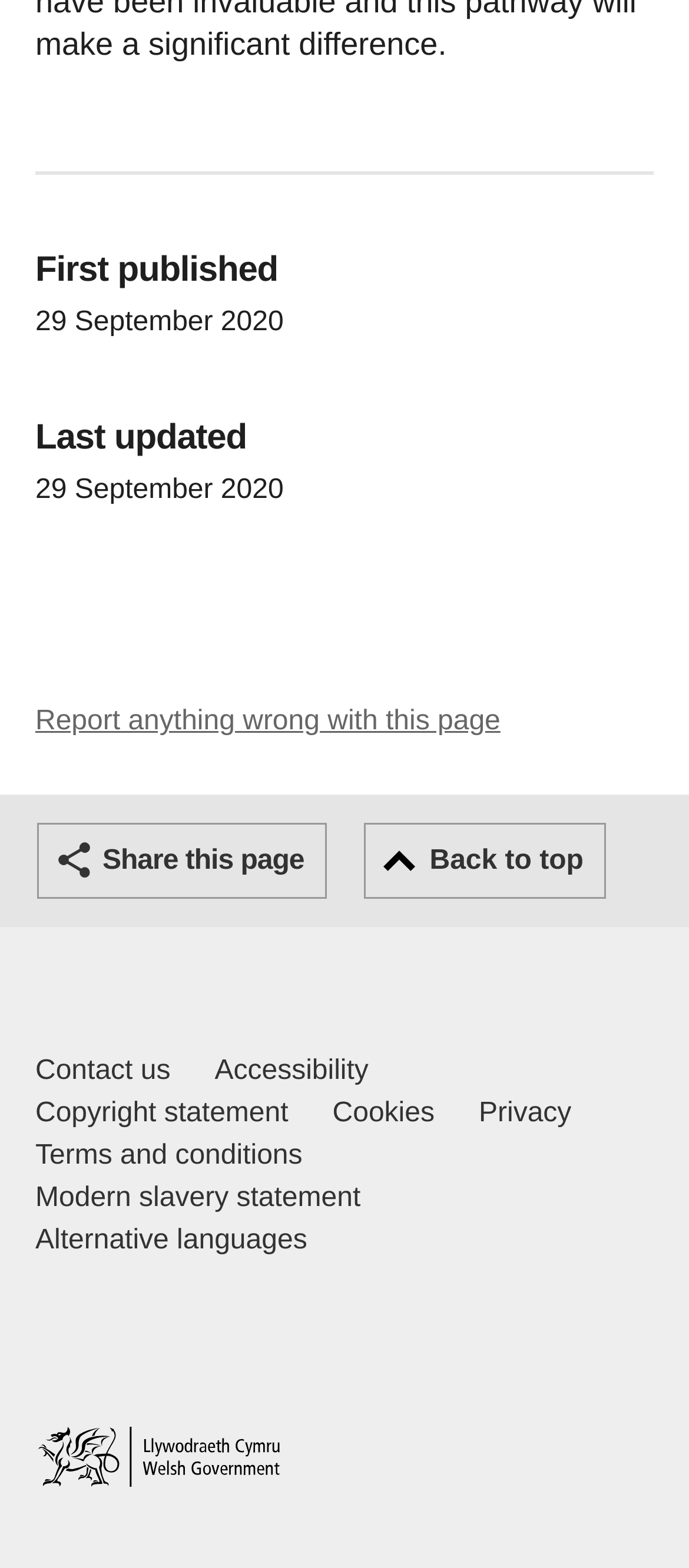What is the function of the 'Share this page' button?
Provide a detailed answer to the question using information from the image.

The 'Share this page' button is located in the 'Share this page' section, and its function is to allow users to share the current webpage with others, likely through social media or email.